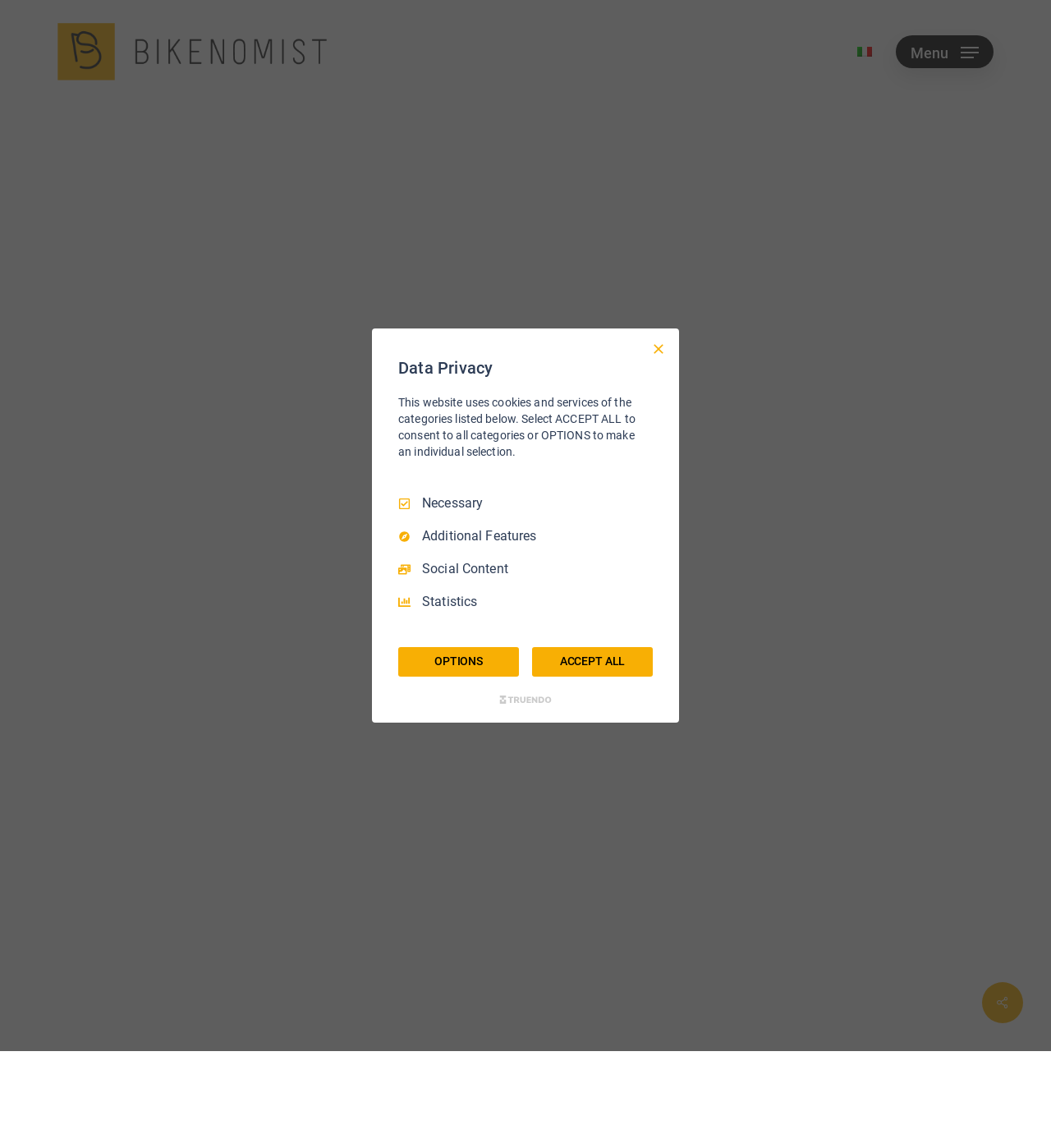Specify the bounding box coordinates of the element's region that should be clicked to achieve the following instruction: "Click the Bikenomist link". The bounding box coordinates consist of four float numbers between 0 and 1, in the format [left, top, right, bottom].

[0.055, 0.02, 0.311, 0.07]